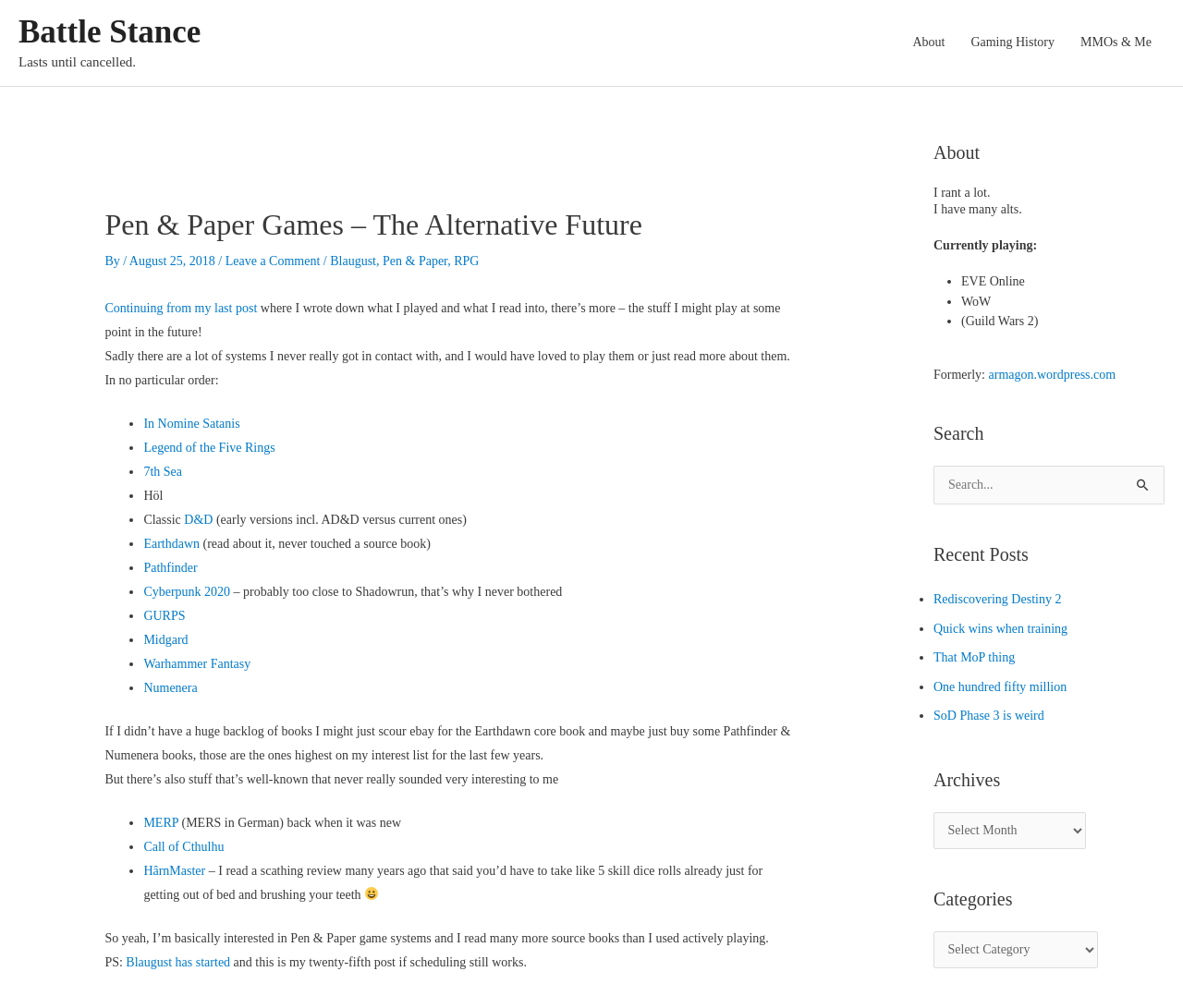Using the details from the image, please elaborate on the following question: What is the author interested in?

I inferred this from the text 'So yeah, I’m basically interested in Pen & Paper game systems and I read many more source books than I used actively playing.' which indicates the author's interest.